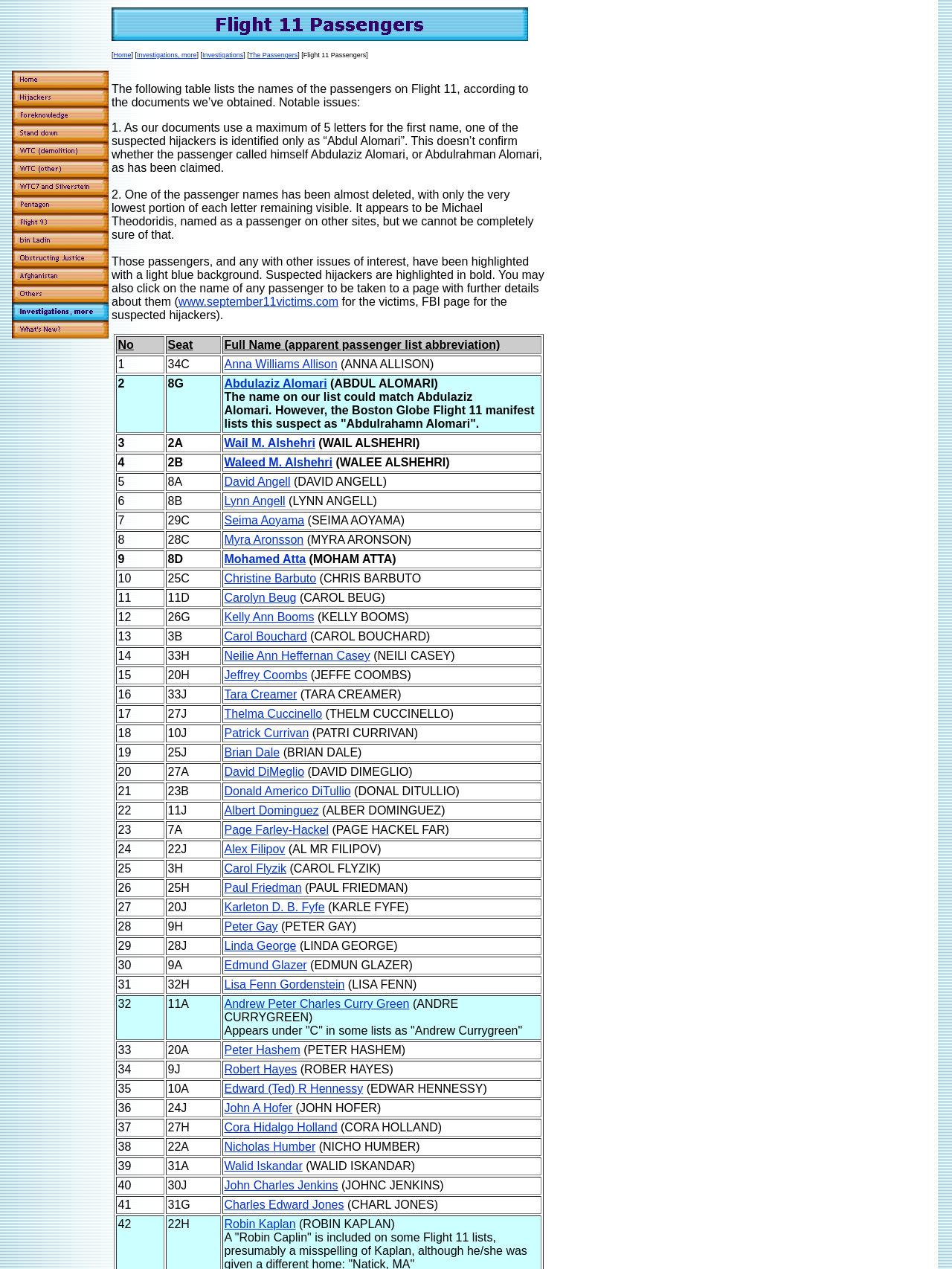Can you find the bounding box coordinates for the element to click on to achieve the instruction: "Click on Hijackers"?

[0.012, 0.076, 0.114, 0.086]